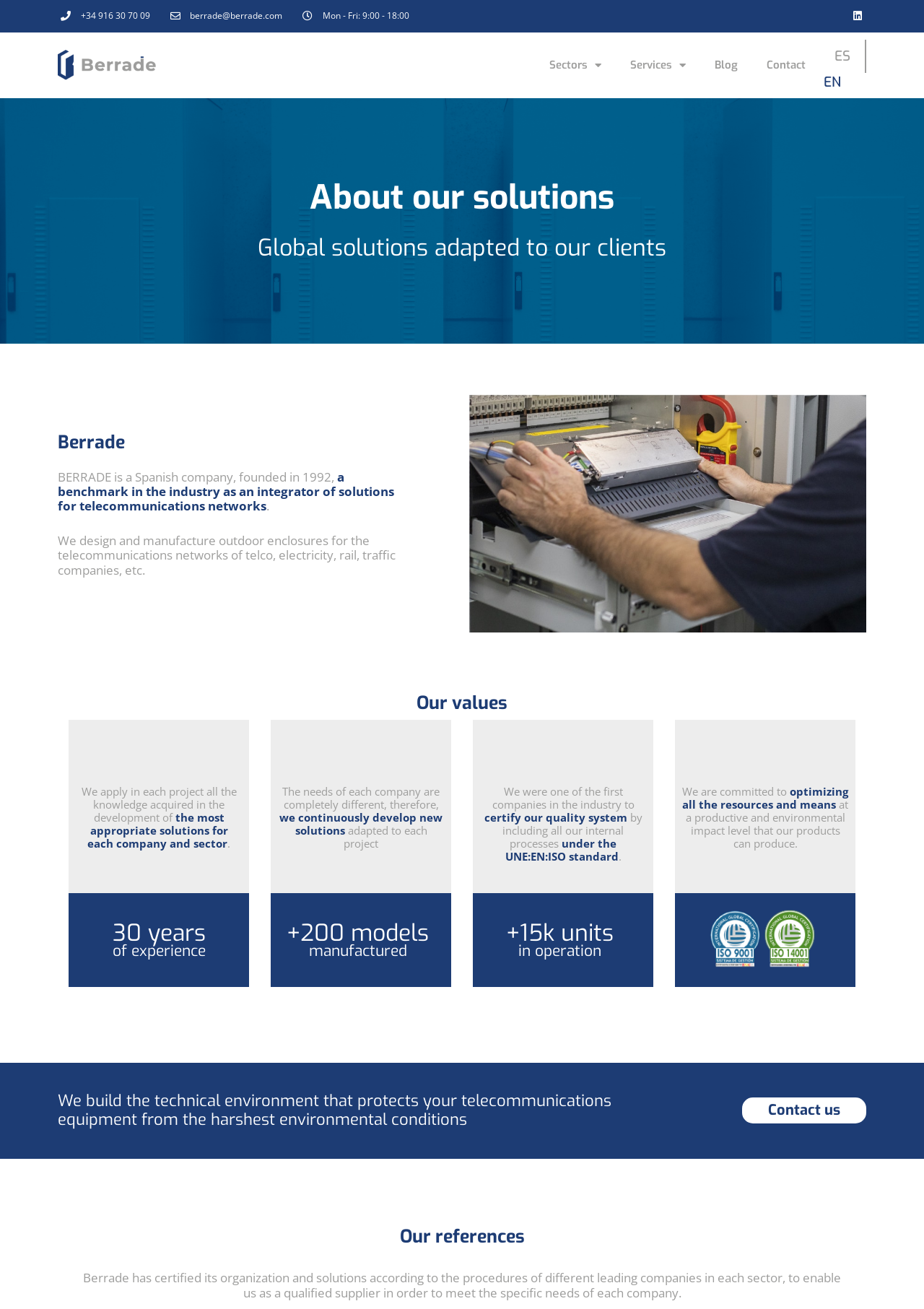Your task is to find and give the main heading text of the webpage.

About our solutions